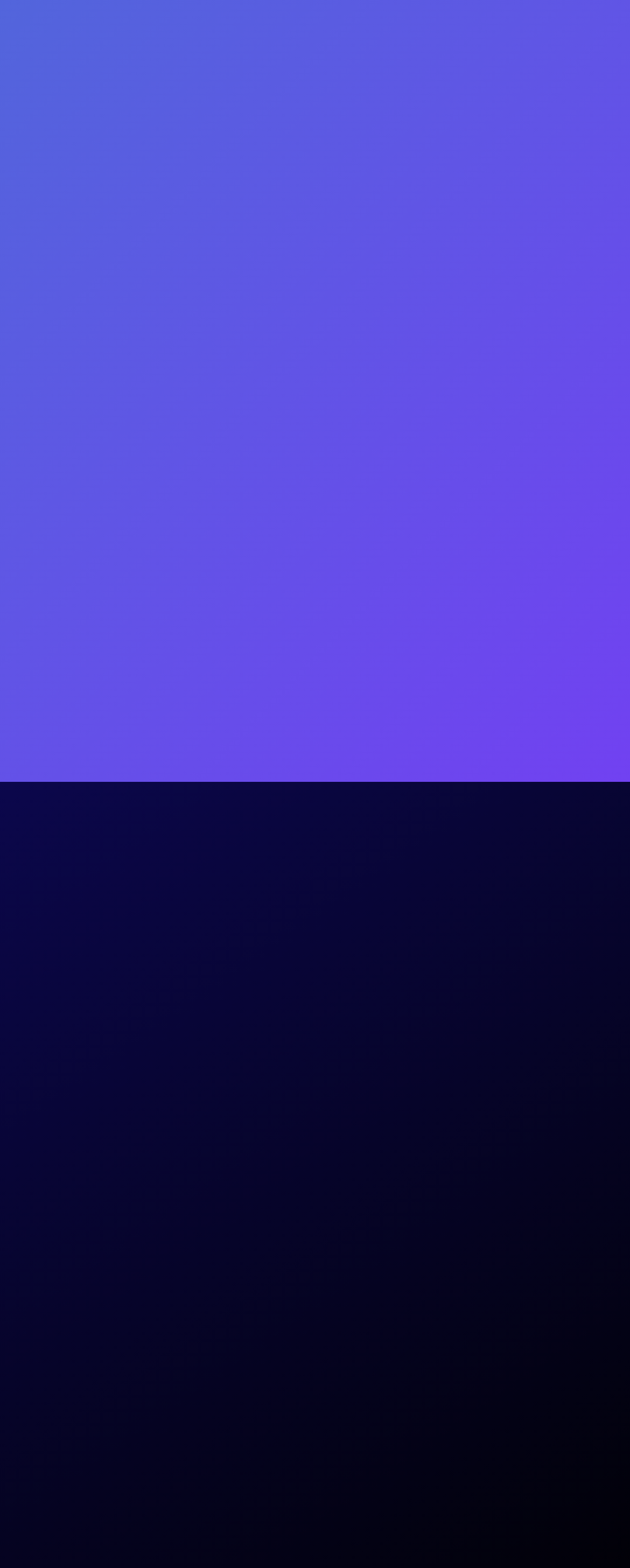Show the bounding box coordinates of the element that should be clicked to complete the task: "Click on 'Coin Payments'".

[0.09, 0.645, 0.91, 0.664]